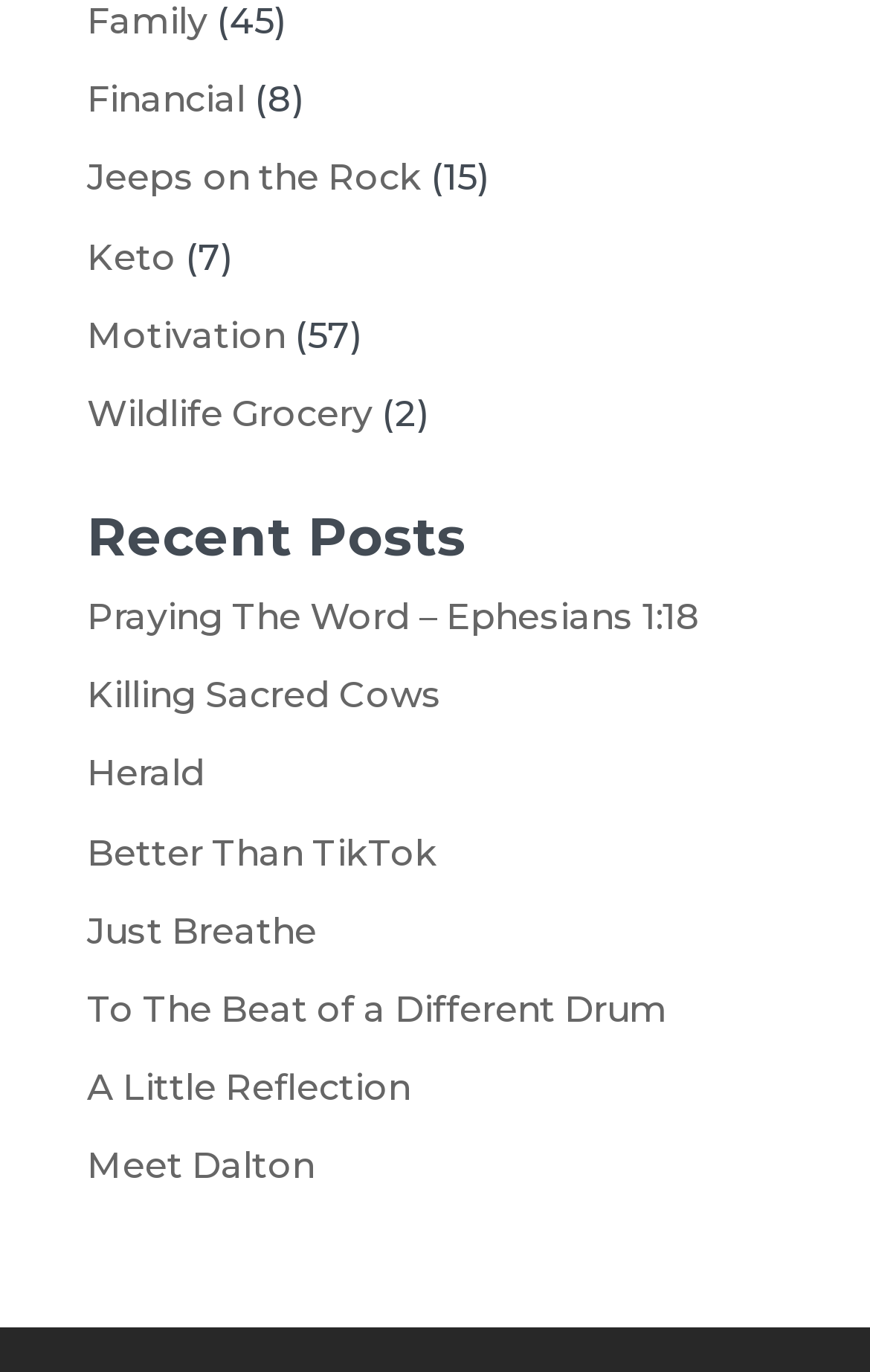Please provide the bounding box coordinate of the region that matches the element description: Home. Coordinates should be in the format (top-left x, top-left y, bottom-right x, bottom-right y) and all values should be between 0 and 1.

None